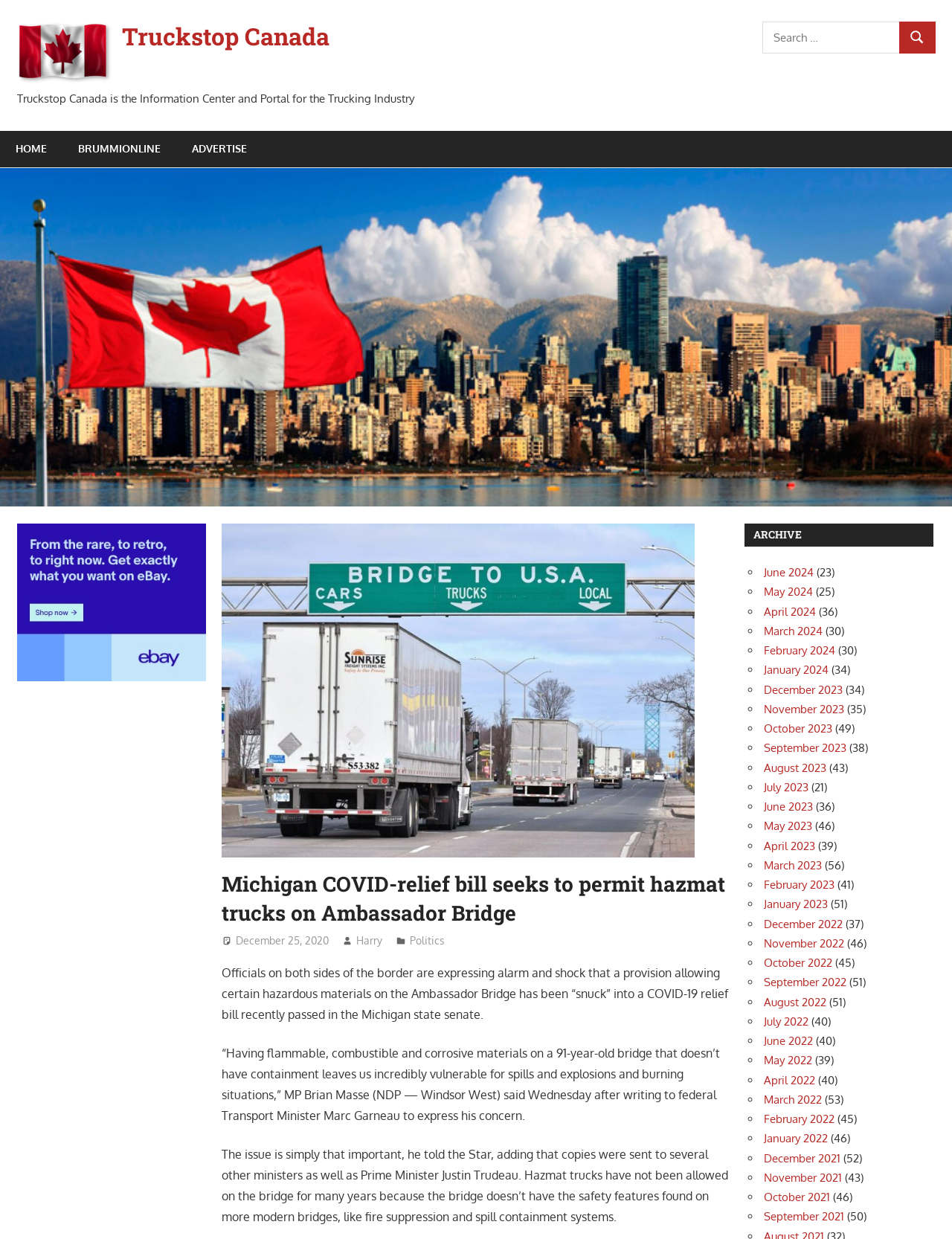Please determine the bounding box coordinates of the element to click on in order to accomplish the following task: "Get exactly what you want on eBay". Ensure the coordinates are four float numbers ranging from 0 to 1, i.e., [left, top, right, bottom].

[0.018, 0.422, 0.216, 0.55]